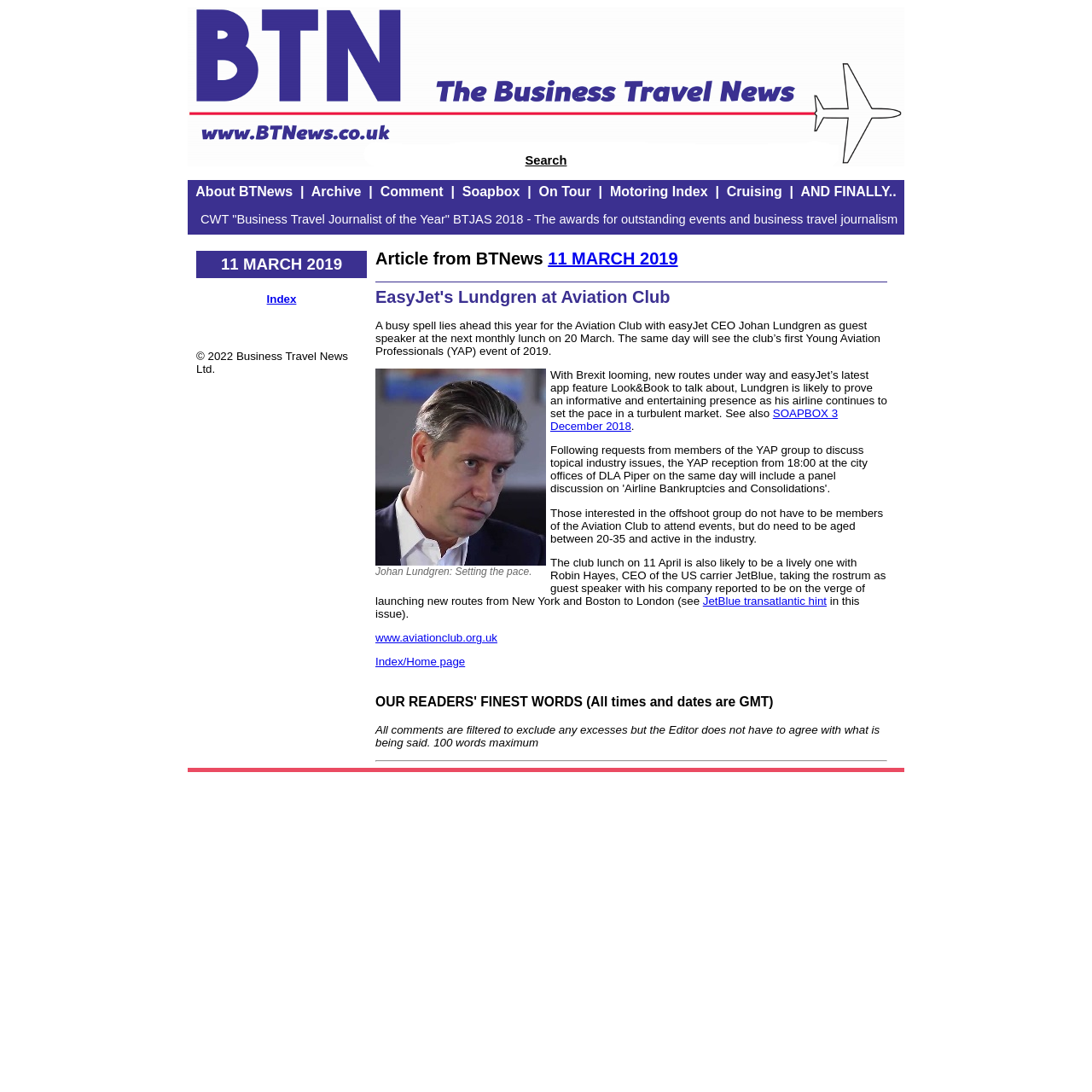From the element description: "Index/Home page", extract the bounding box coordinates of the UI element. The coordinates should be expressed as four float numbers between 0 and 1, in the order [left, top, right, bottom].

[0.344, 0.6, 0.426, 0.612]